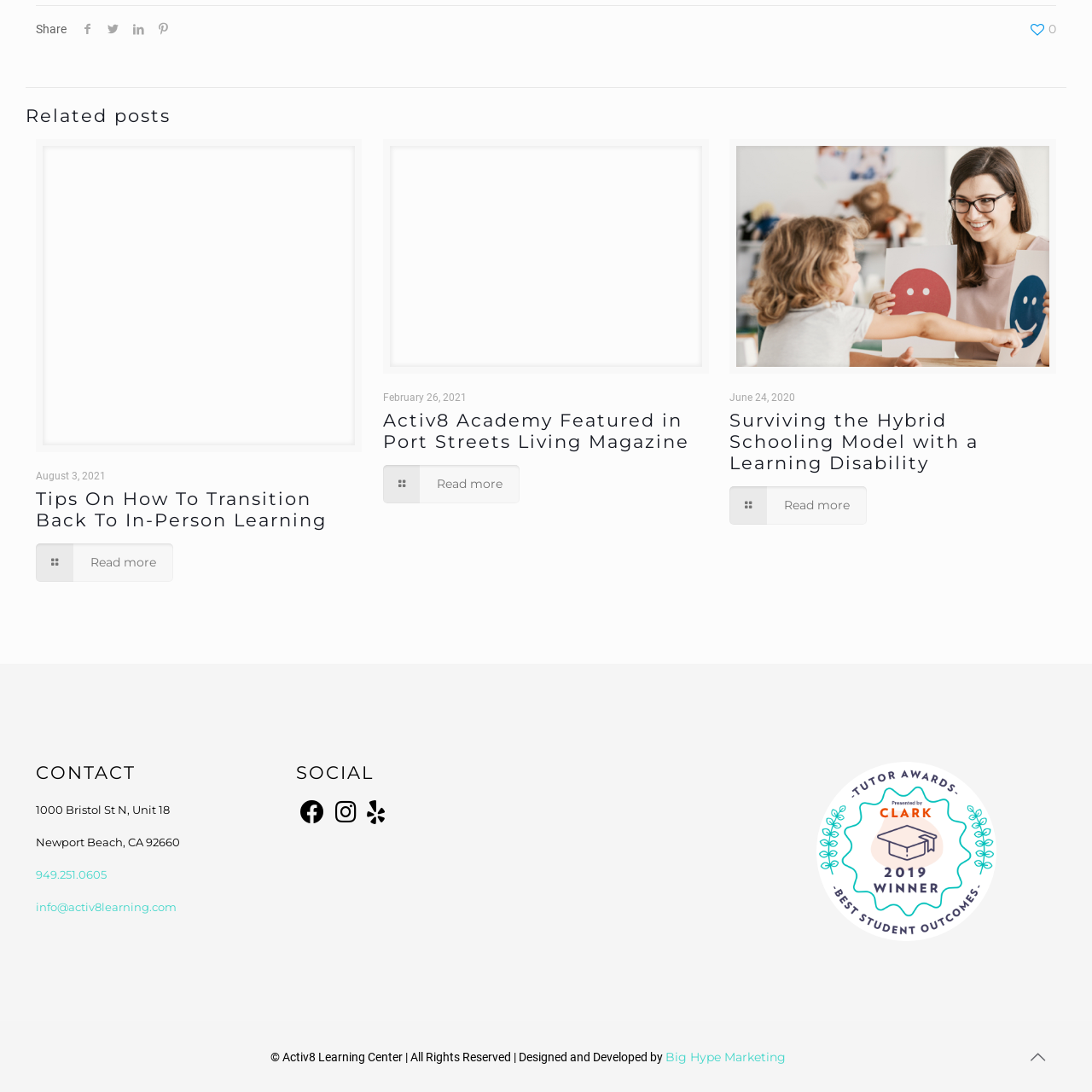Please find the bounding box coordinates of the section that needs to be clicked to achieve this instruction: "Go to Youtube".

None